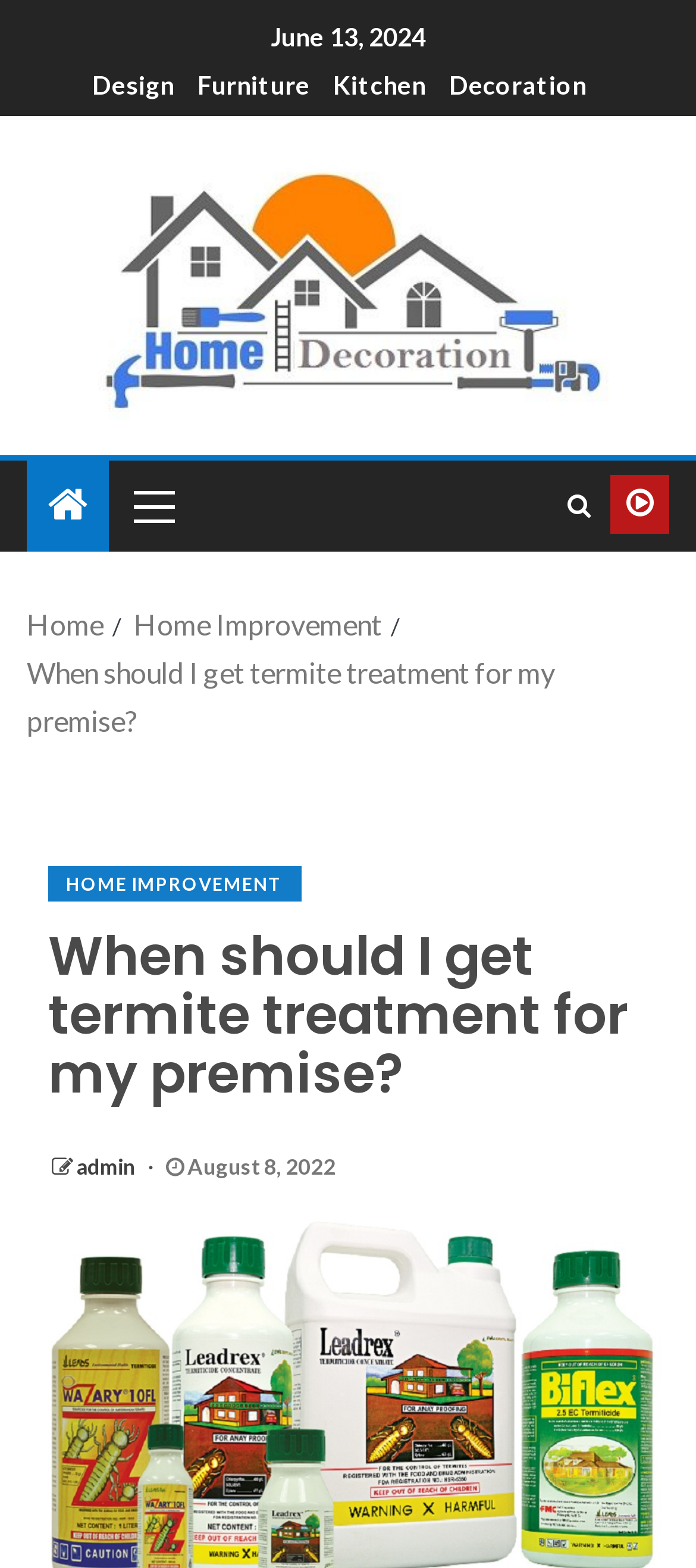Find and generate the main title of the webpage.

When should I get termite treatment for my premise?